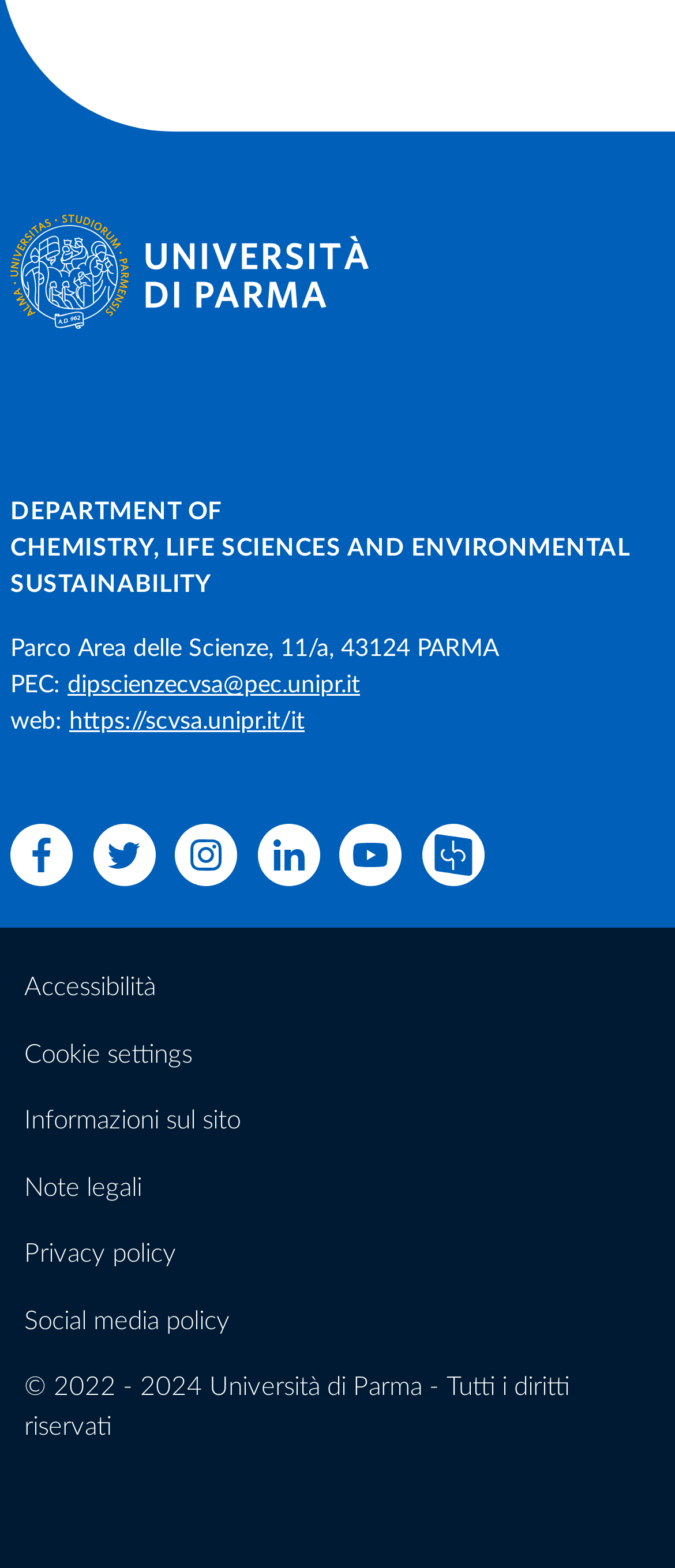Answer succinctly with a single word or phrase:
What is the section title above the useful links?

Sezione Link Utili